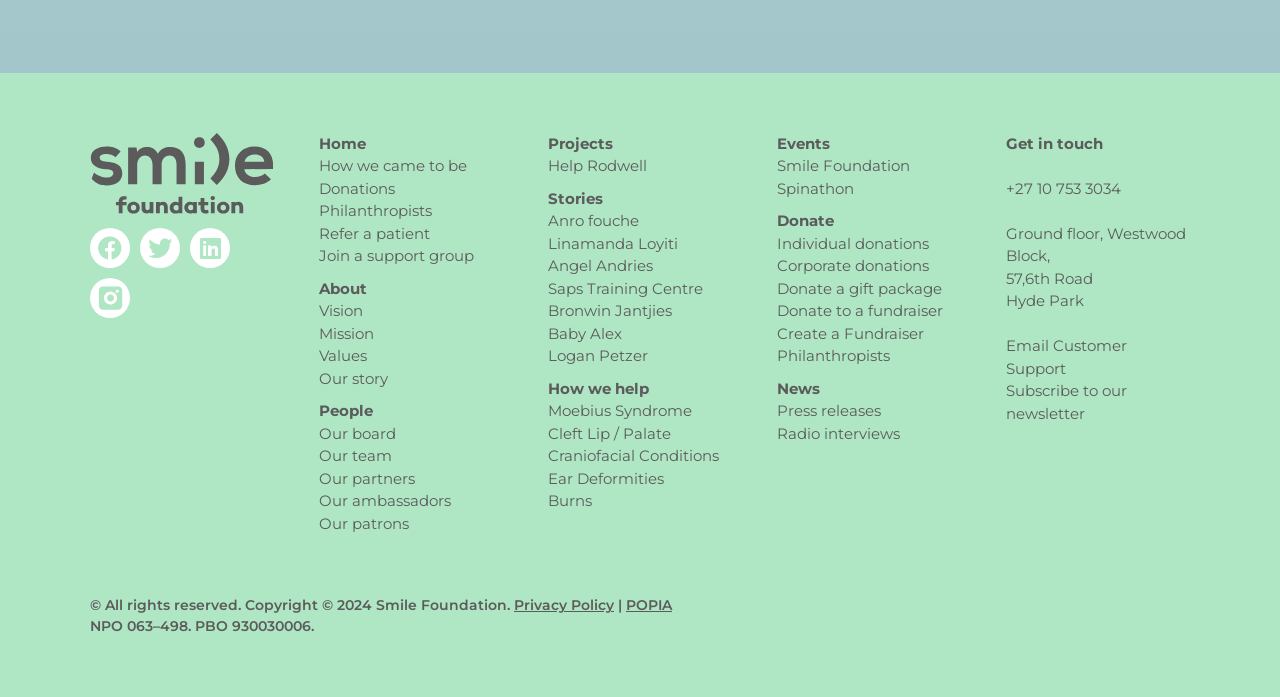Please locate the bounding box coordinates for the element that should be clicked to achieve the following instruction: "View Privacy Policy". Ensure the coordinates are given as four float numbers between 0 and 1, i.e., [left, top, right, bottom].

[0.402, 0.856, 0.48, 0.882]